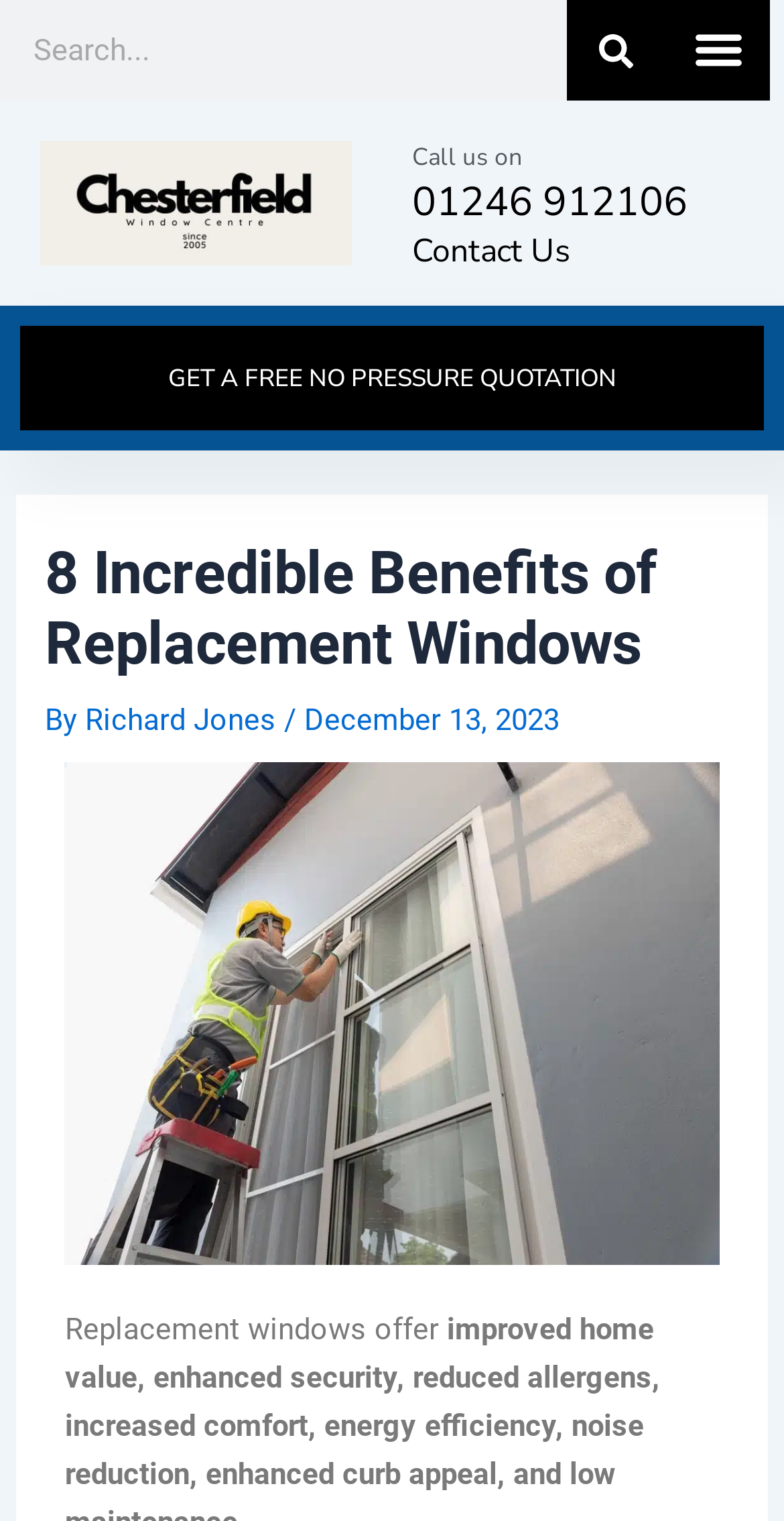What is the date of the article?
Provide a concise answer using a single word or phrase based on the image.

December 13, 2023